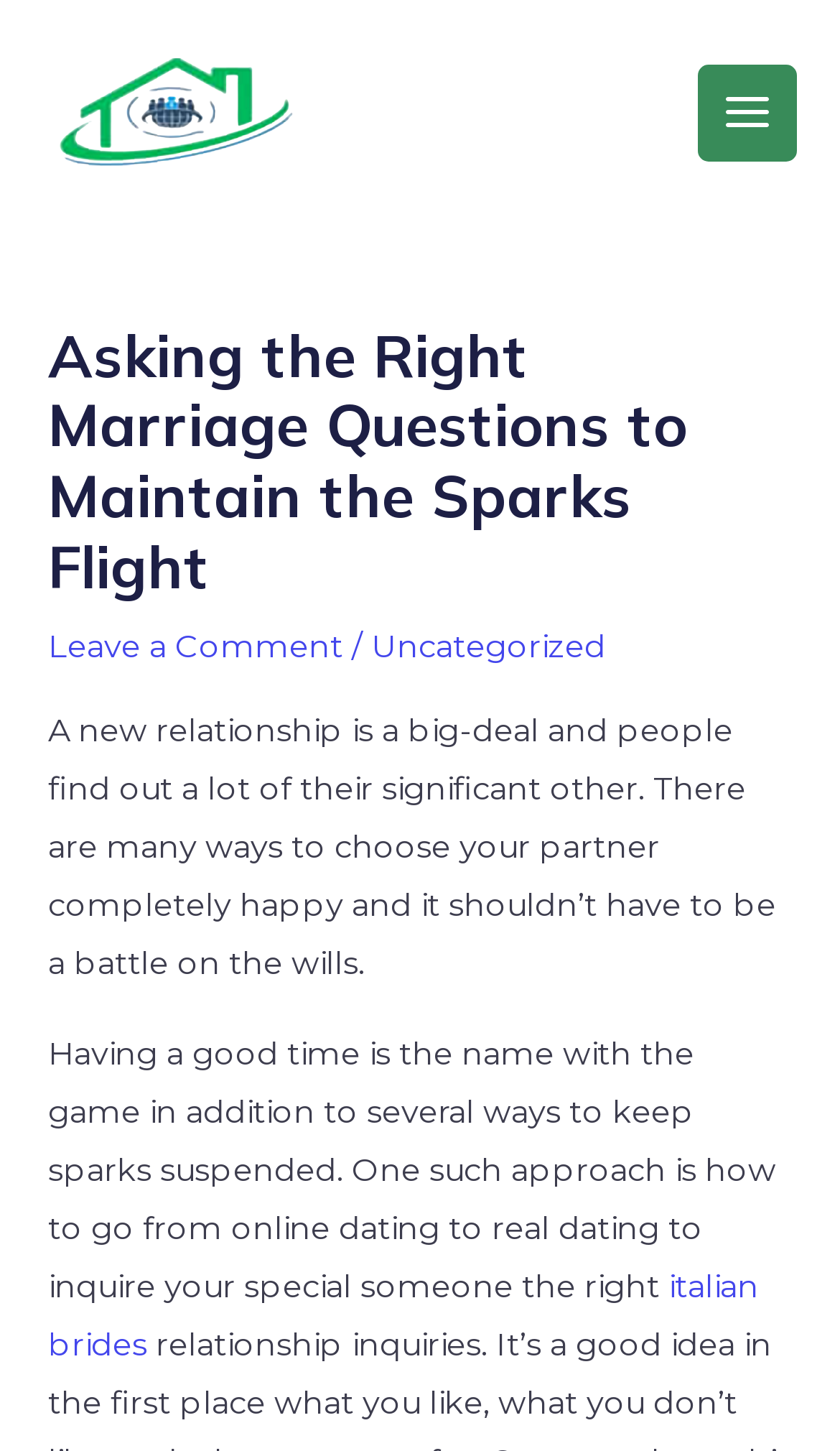Identify and generate the primary title of the webpage.

Asking the Right Marriage Questions to Maintain the Sparks Flight